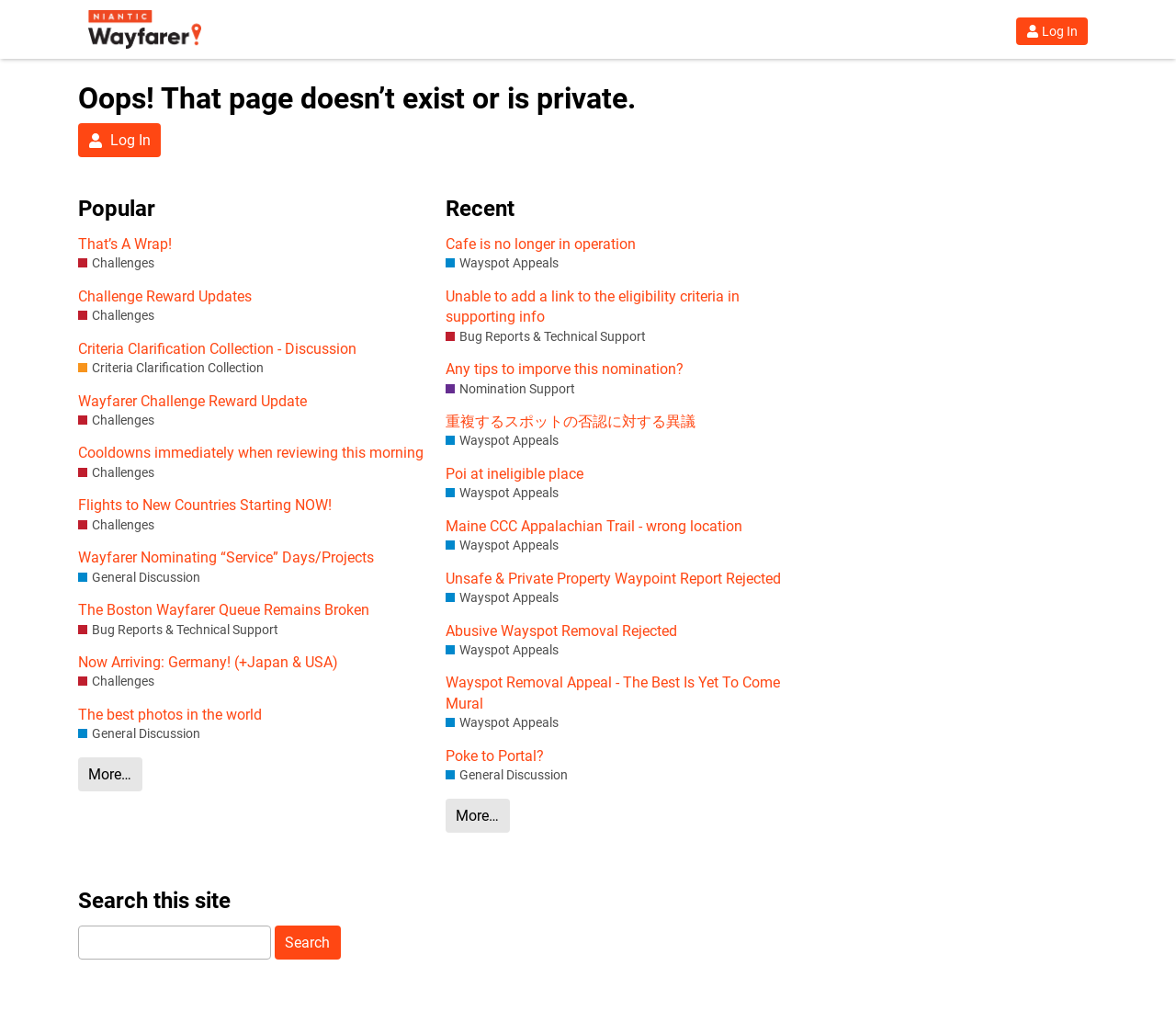Determine the bounding box coordinates for the UI element matching this description: "Criação de Sites OPERA HOUSE".

None